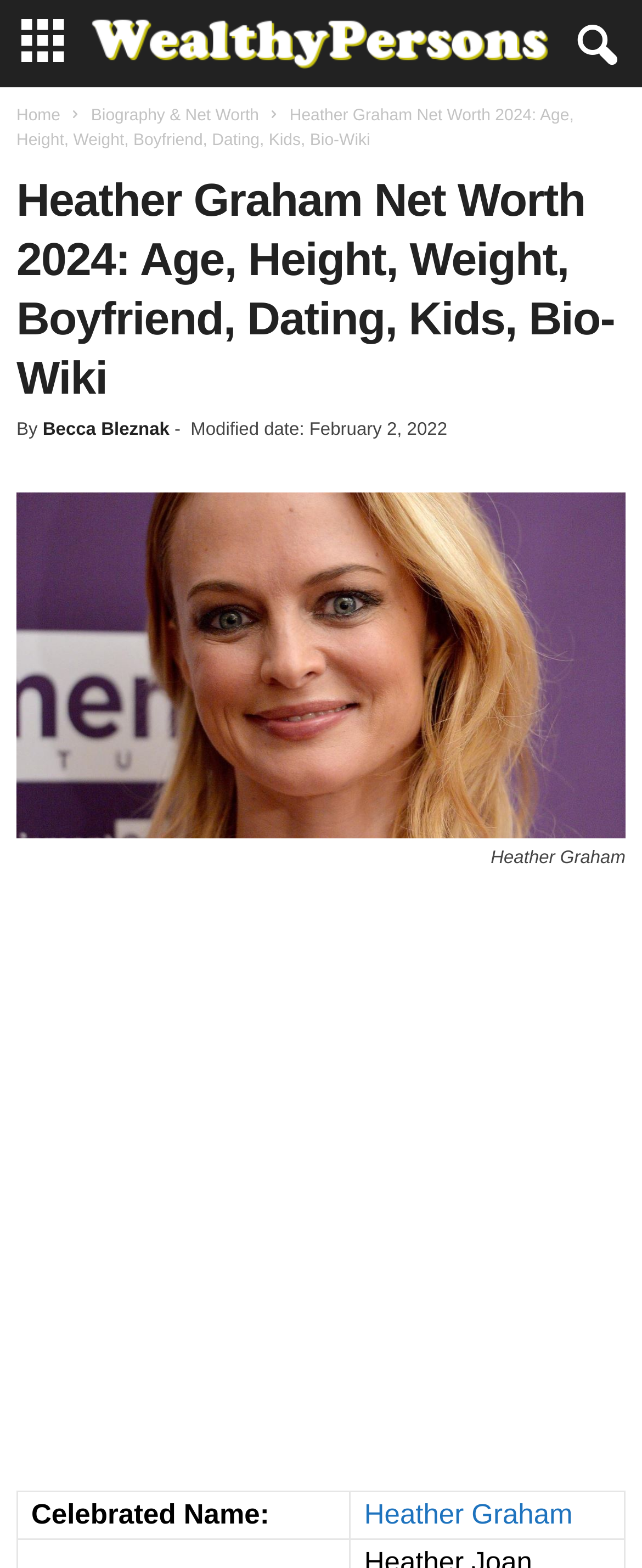Generate a thorough explanation of the webpage's elements.

The webpage is about Heather Graham's biography, net worth, and personal life. At the top, there is a navigation menu with links to "Home" and "Biography & Net Worth". Below the navigation menu, the title "Heather Graham Net Worth 2024: Age, Height, Weight, Boyfriend, Dating, Kids, Bio-Wiki" is prominently displayed.

Under the title, there is a header section that includes the title again, followed by the author's name "Becca Bleznak" and the modified date "February 2, 2022". To the right of the header section, there is a large image of Heather Graham.

Below the header section, there is a large advertisement iframe that spans the entire width of the page. At the bottom of the page, there is a table with two columns, where the left column has labels such as "Celebrated Name:" and the right column has the corresponding information, such as "Heather Graham". The celebrated name "Heather Graham" is also a link.